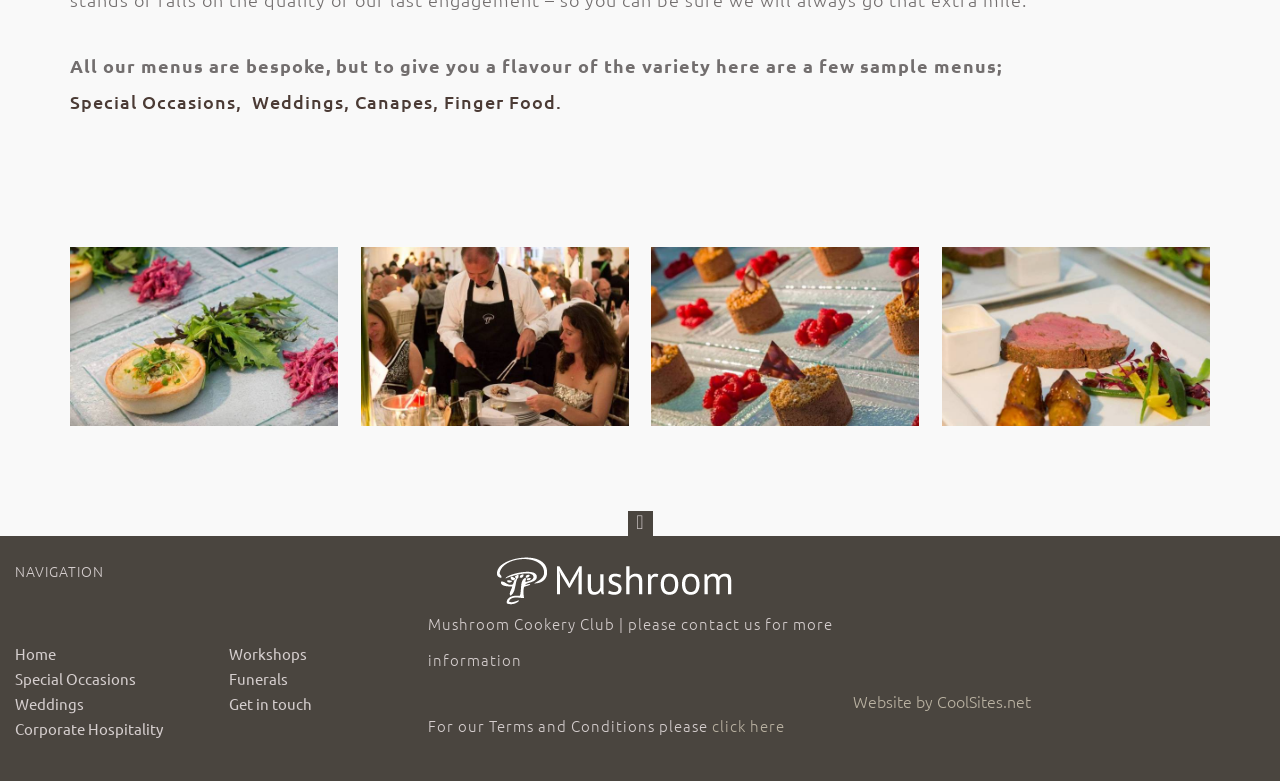Locate the bounding box coordinates of the element to click to perform the following action: 'Get in touch with us'. The coordinates should be given as four float values between 0 and 1, in the form of [left, top, right, bottom].

[0.179, 0.889, 0.244, 0.913]